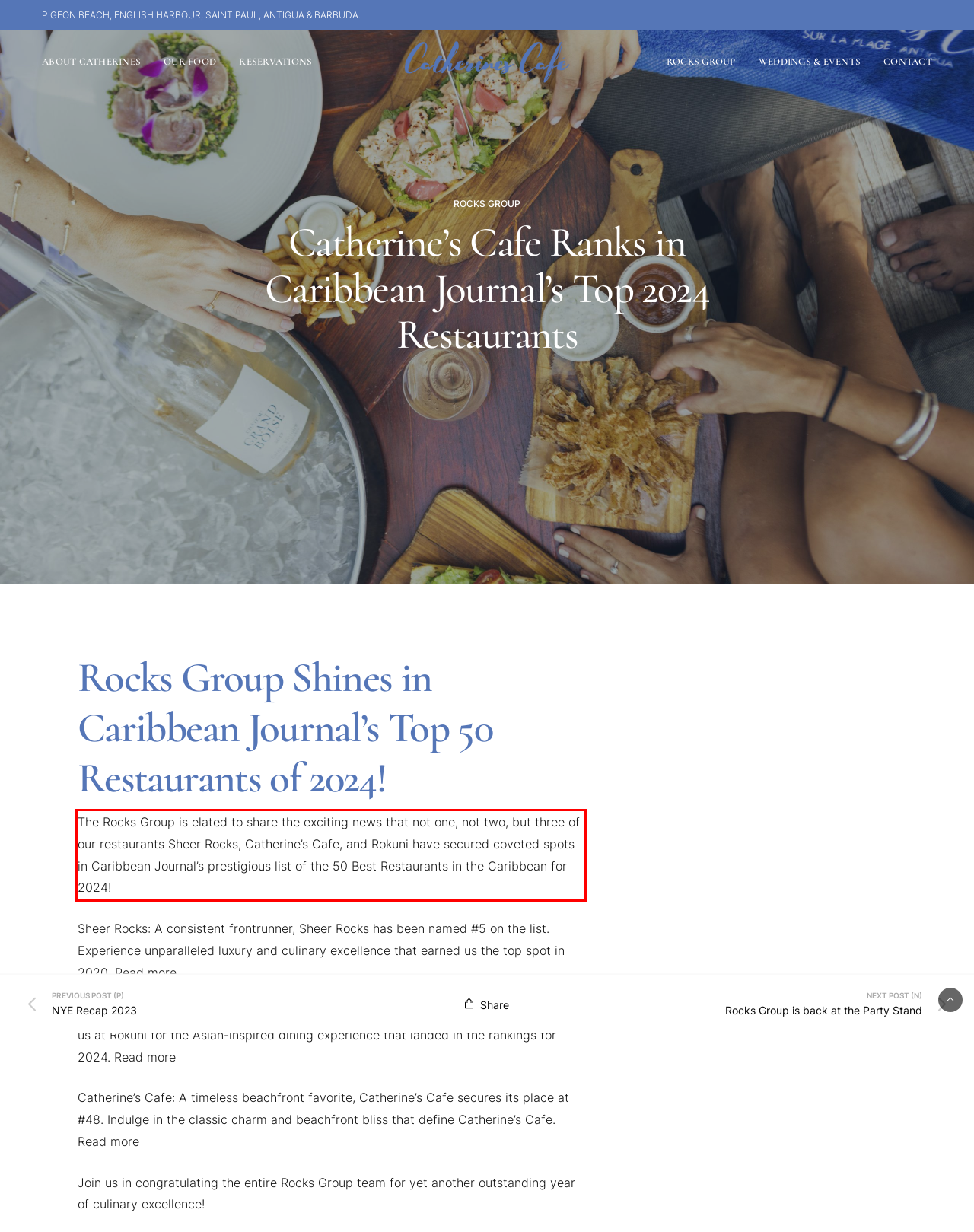Please identify the text within the red rectangular bounding box in the provided webpage screenshot.

The Rocks Group is elated to share the exciting news that not one, not two, but three of our restaurants Sheer Rocks, Catherine’s Cafe, and Rokuni have secured coveted spots in Caribbean Journal’s prestigious list of the 50 Best Restaurants in the Caribbean for 2024!